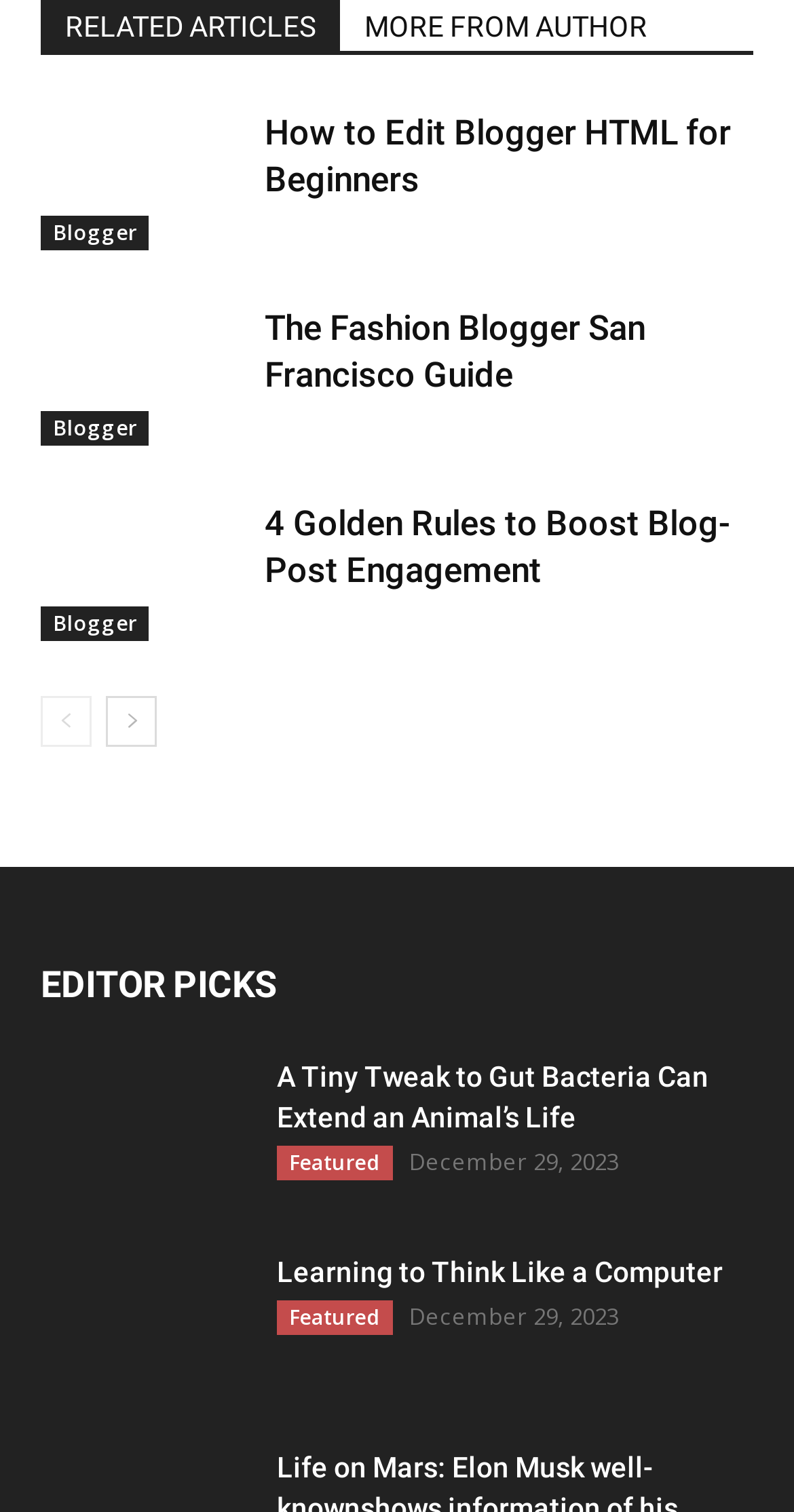Refer to the image and offer a detailed explanation in response to the question: What is the position of the 'prev-page' link?

I determined the position of the 'prev-page' link by comparing its bounding box coordinates with those of other elements. The 'prev-page' link has a y1 coordinate of 0.46, which is smaller than the y1 coordinates of other elements. Therefore, it is located at the top of the page. Its x1 coordinate is 0.051, which is smaller than the x1 coordinates of other elements, so it is located on the left side of the page.